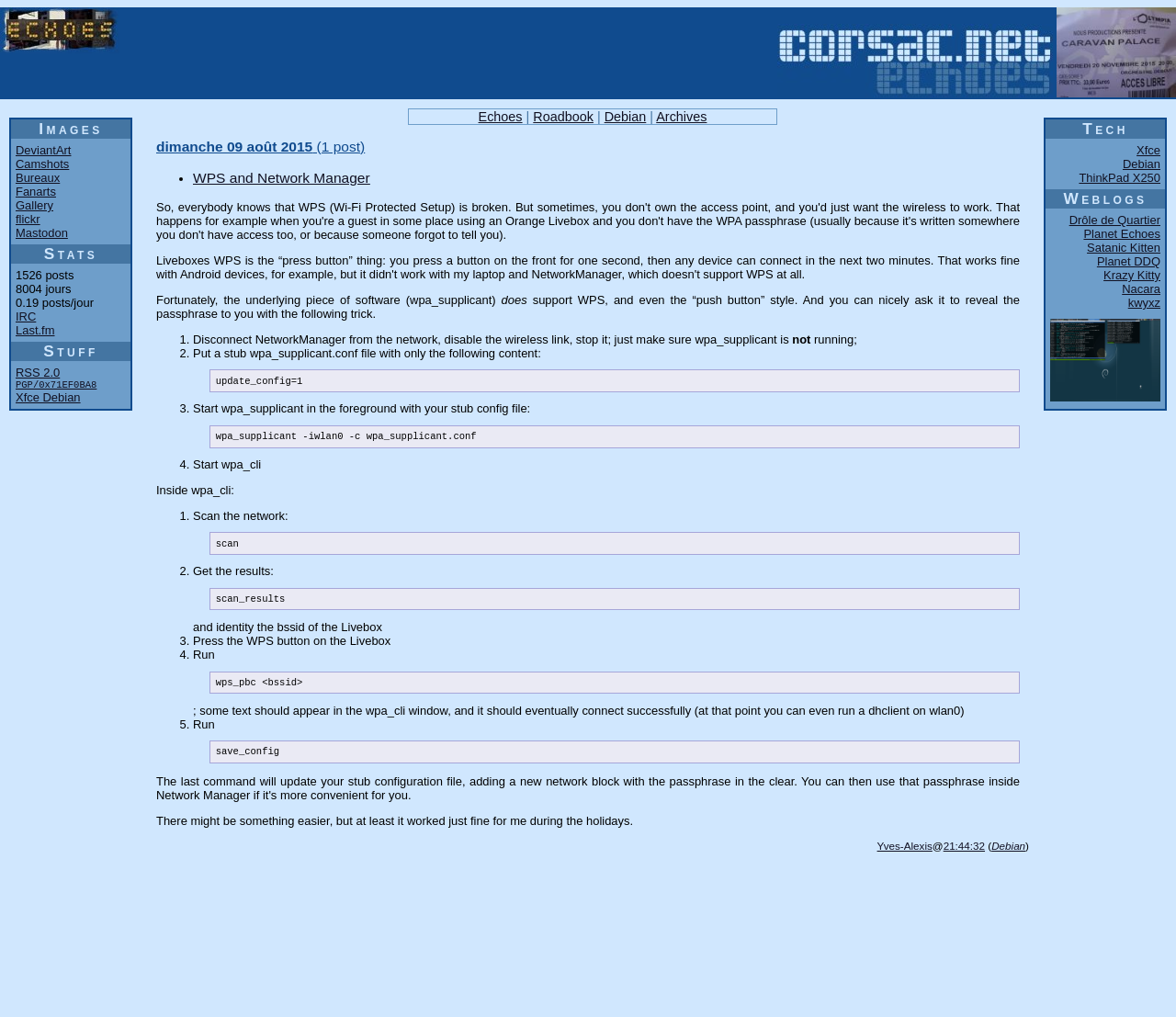Determine the bounding box coordinates for the area that should be clicked to carry out the following instruction: "Go to the Xfce Debian page".

[0.955, 0.154, 0.987, 0.168]